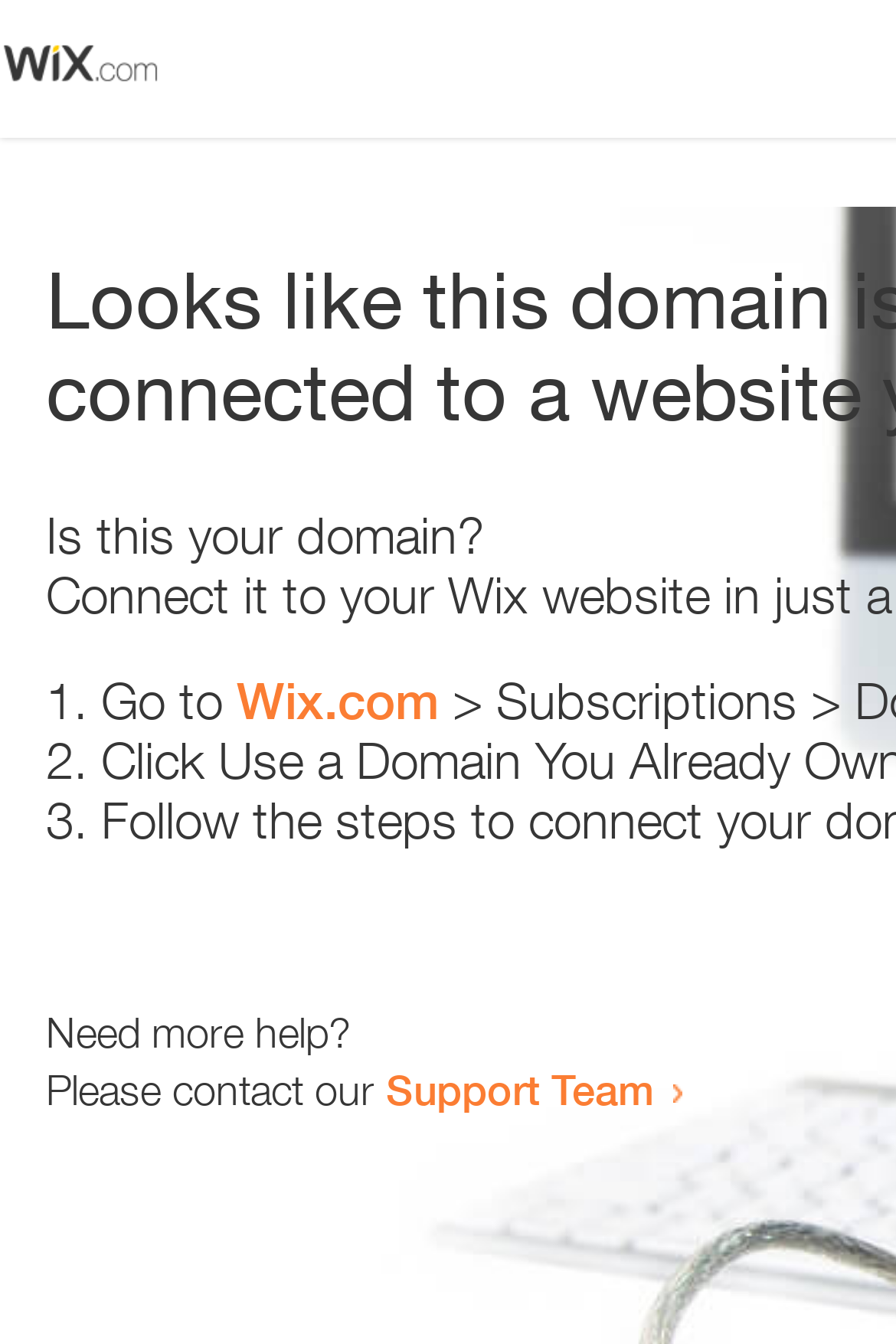Given the content of the image, can you provide a detailed answer to the question?
How many steps are provided to resolve the issue?

The webpage contains a list with three list markers '1.', '2.', and '3.' which suggests that there are three steps provided to resolve the issue.